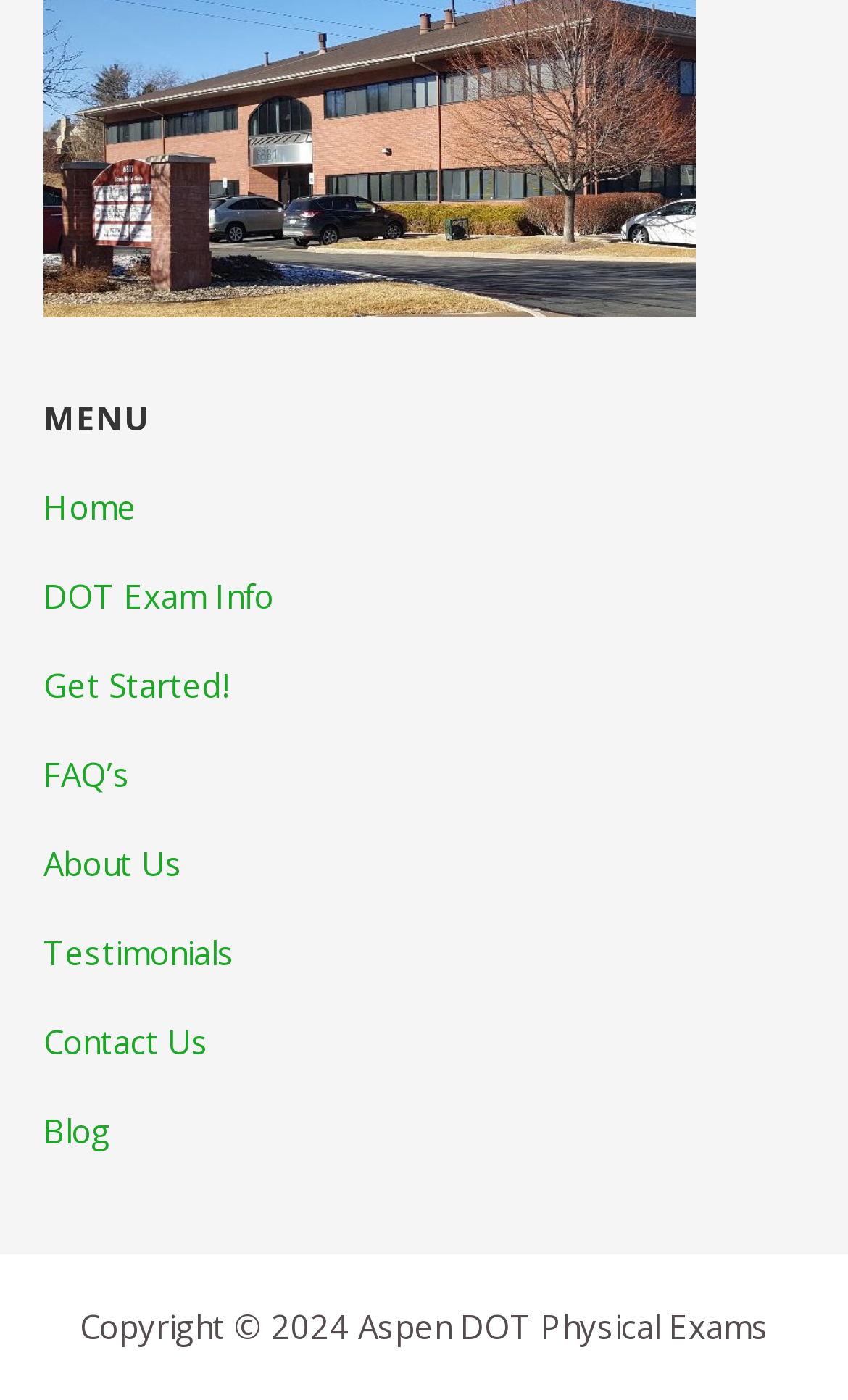What is the first menu item?
Using the details from the image, give an elaborate explanation to answer the question.

By examining the menu items, I found that the first item is 'Home' which is located at the top of the menu list.